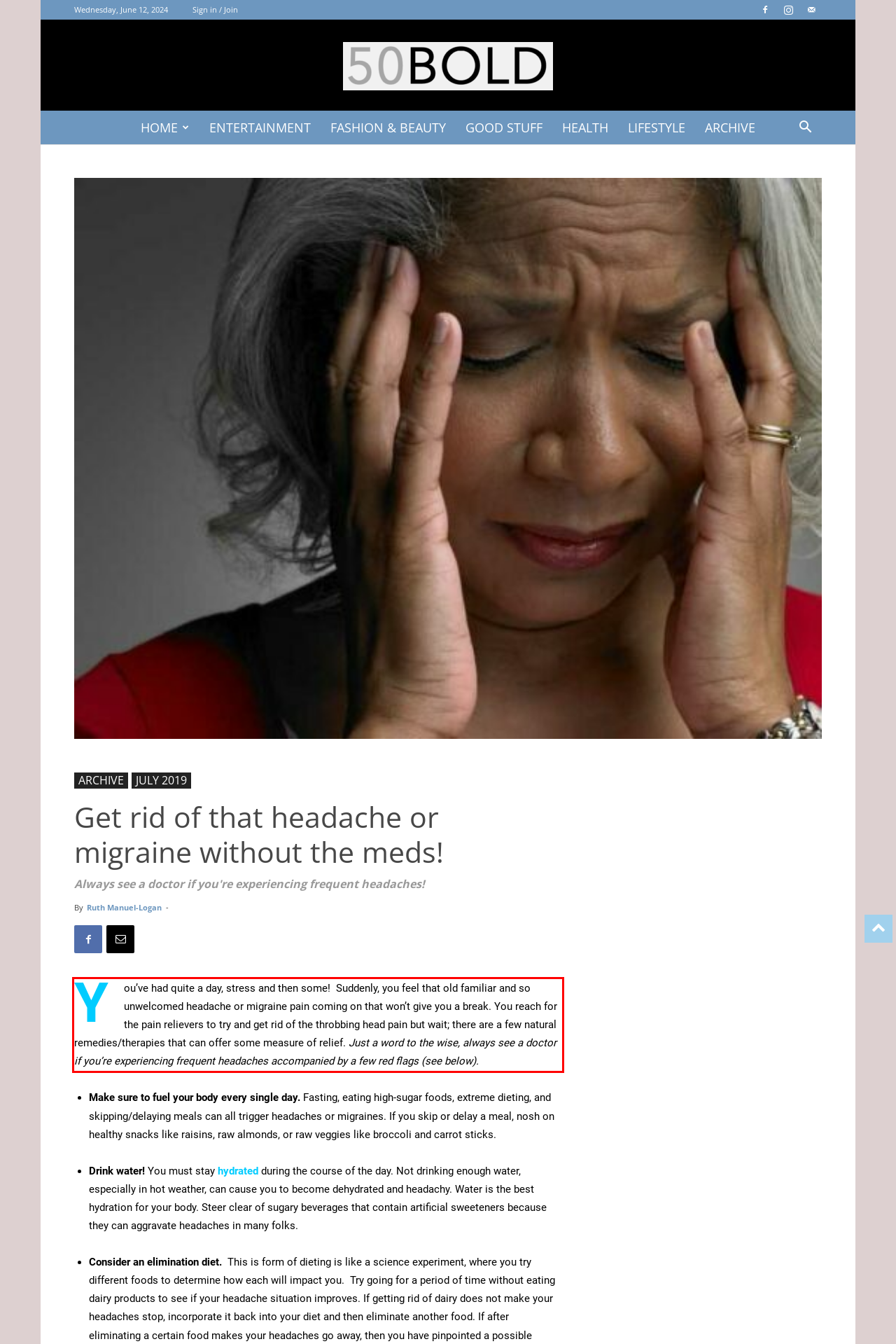You are looking at a screenshot of a webpage with a red rectangle bounding box. Use OCR to identify and extract the text content found inside this red bounding box.

Y ou’ve had quite a day, stress and then some! Suddenly, you feel that old familiar and so unwelcomed headache or migraine pain coming on that won’t give you a break. You reach for the pain relievers to try and get rid of the throbbing head pain but wait; there are a few natural remedies/therapies that can offer some measure of relief. Just a word to the wise, always see a doctor if you’re experiencing frequent headaches accompanied by a few red flags (see below).